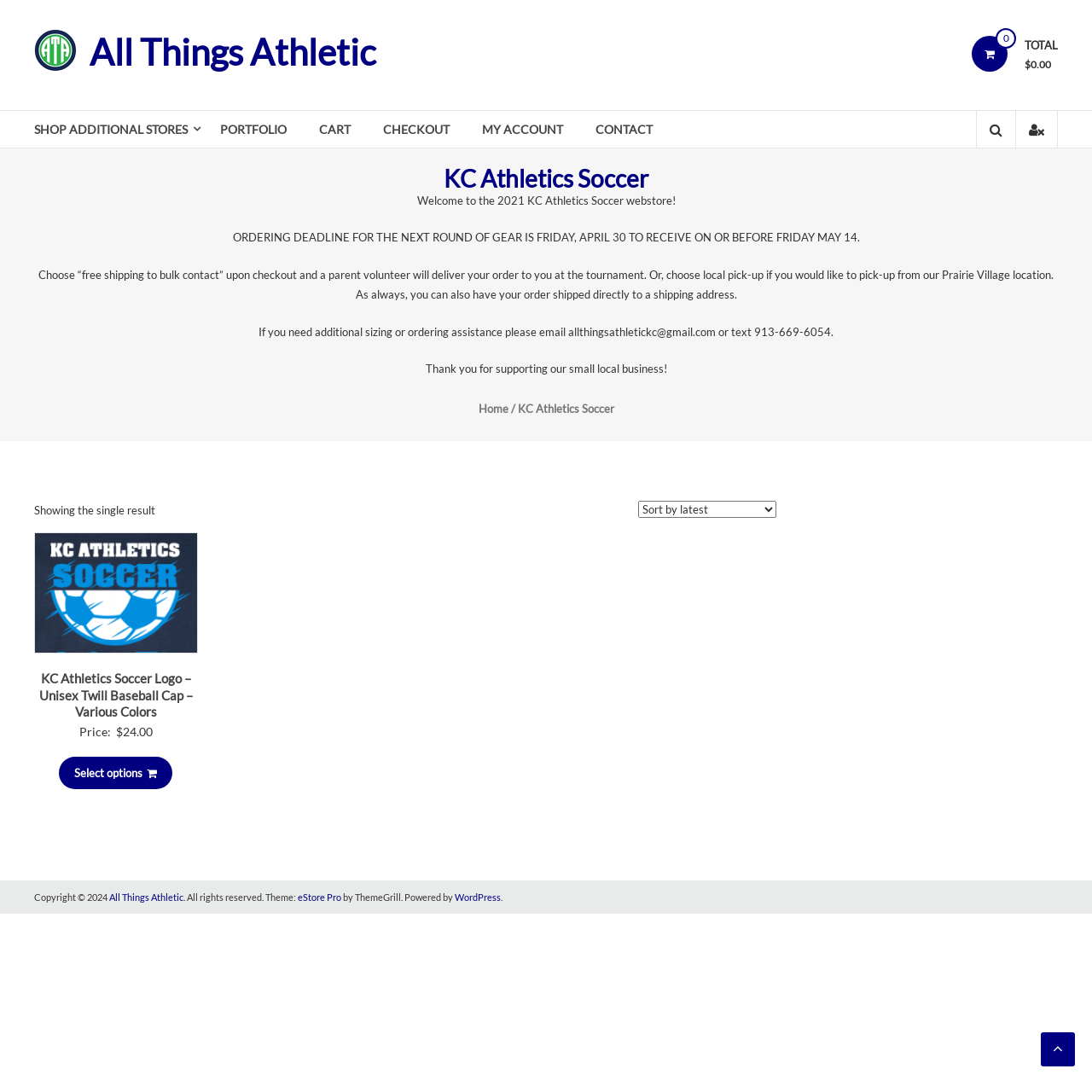What is the contact email for ordering assistance?
Using the image provided, answer with just one word or phrase.

allthingsathletickc@gmail.com